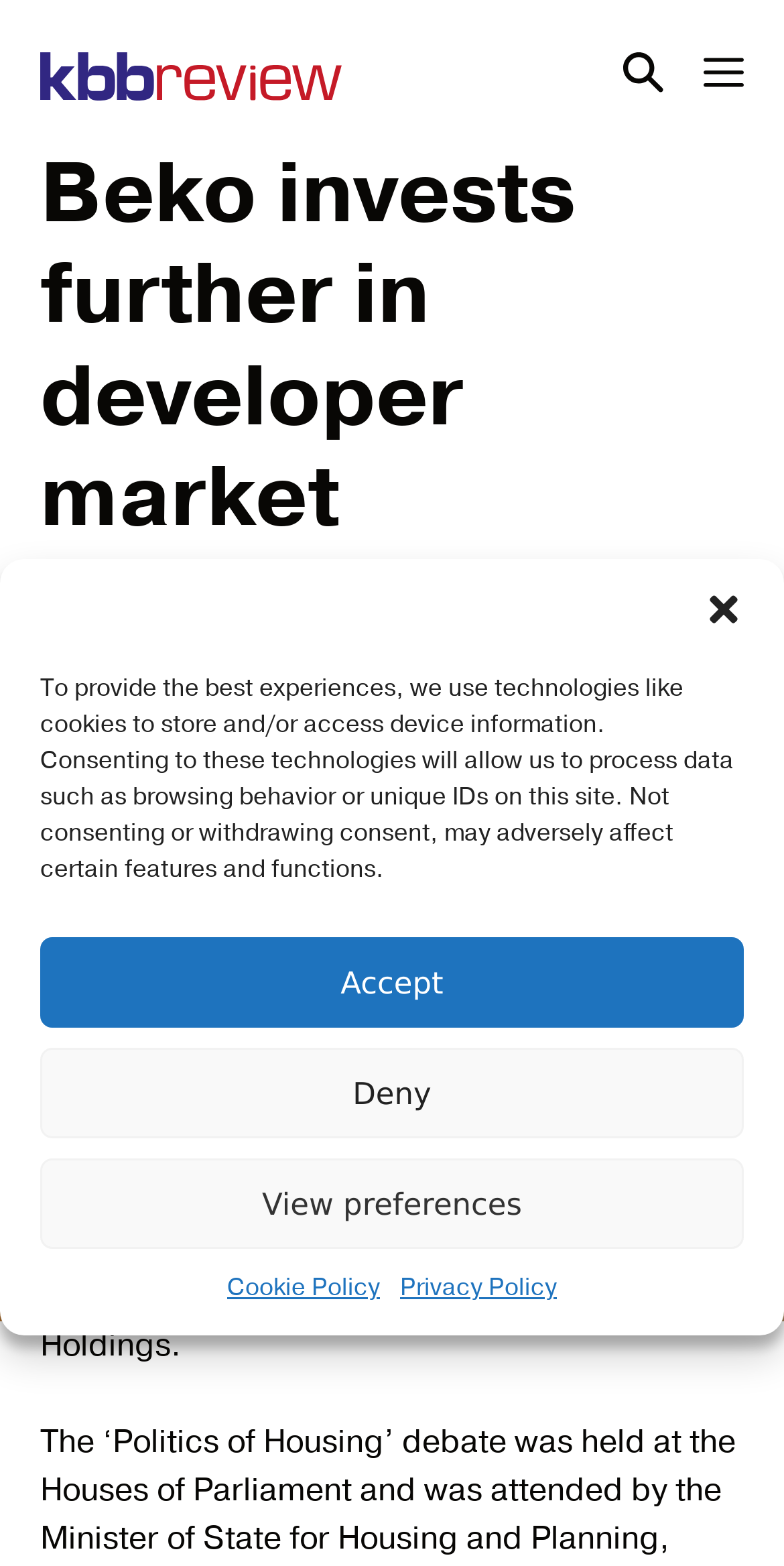Use a single word or phrase to answer this question: 
What is the date of the article?

18 December, 2015